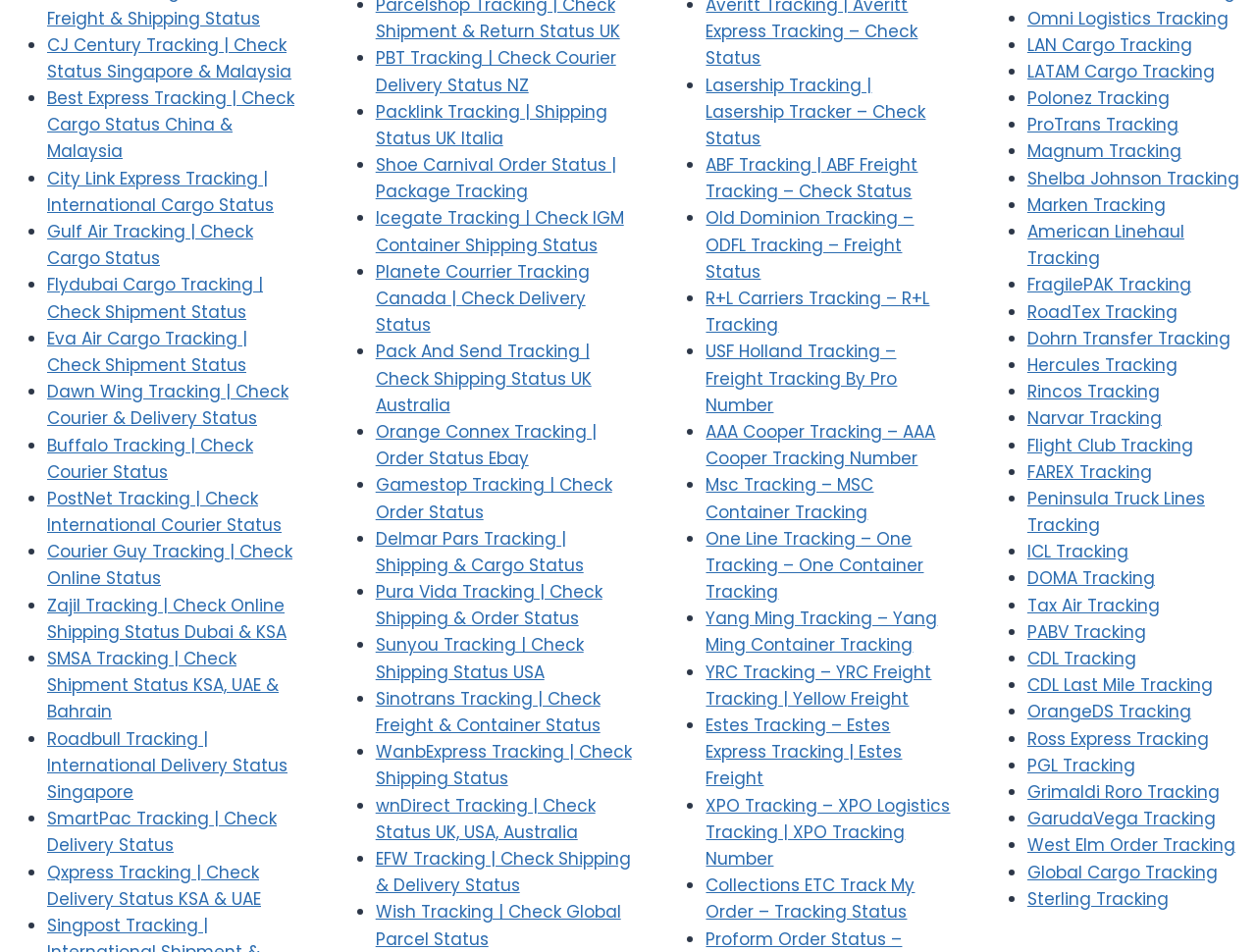Please find the bounding box coordinates of the element's region to be clicked to carry out this instruction: "Track PBT courier delivery in NZ".

[0.299, 0.049, 0.49, 0.102]